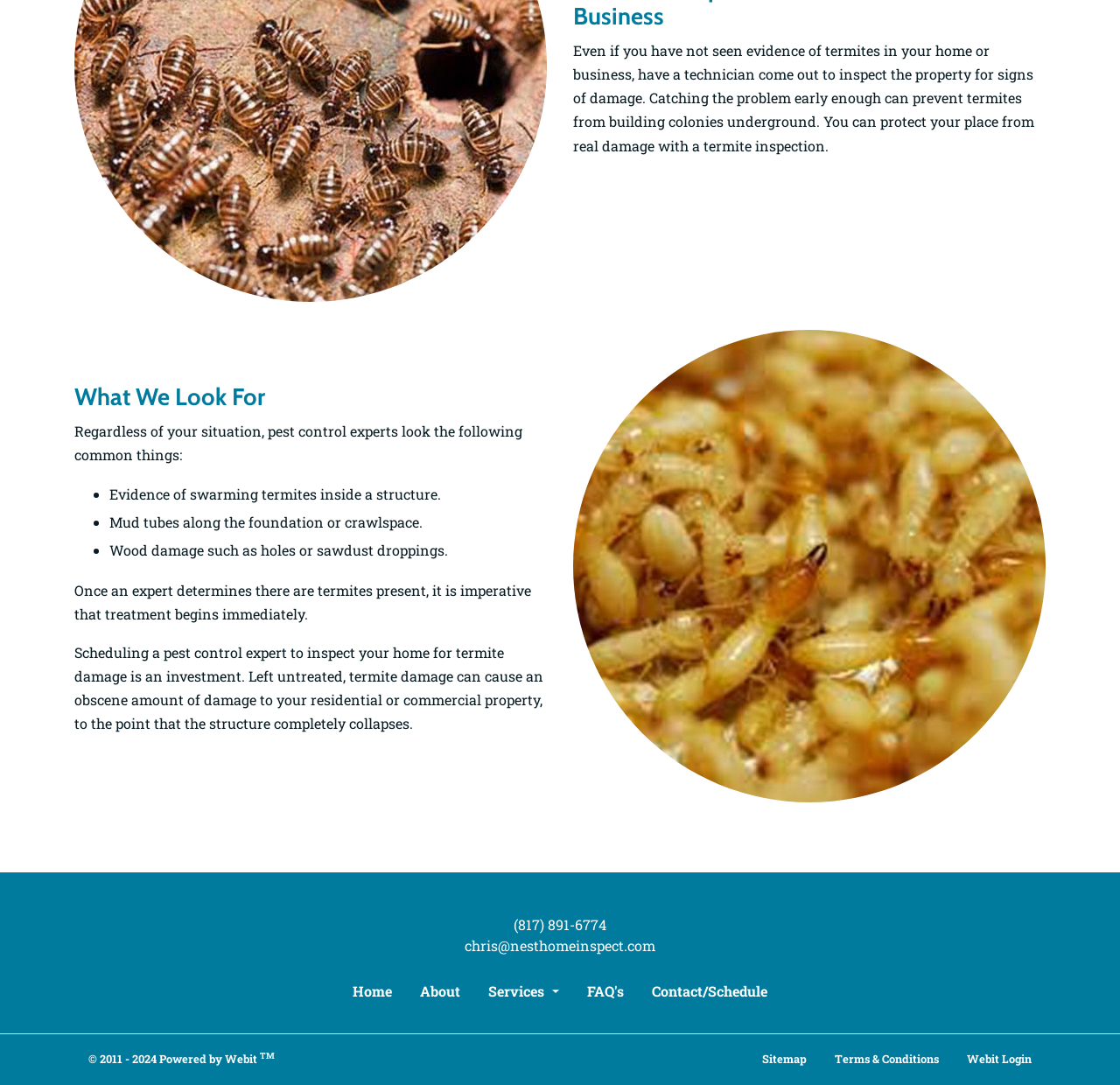Identify the bounding box of the HTML element described here: "(817) 891-6774". Provide the coordinates as four float numbers between 0 and 1: [left, top, right, bottom].

[0.459, 0.843, 0.541, 0.862]